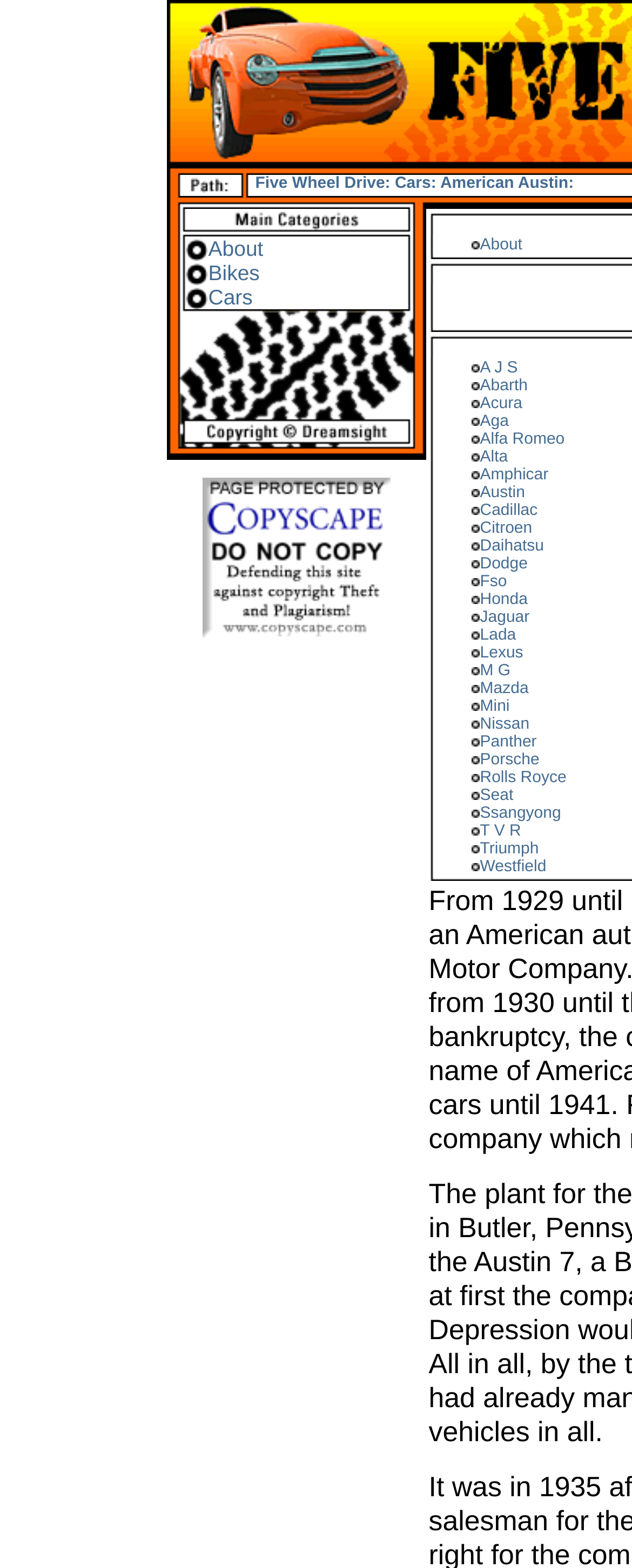Answer in one word or a short phrase: 
How many tables are present in the webpage?

5